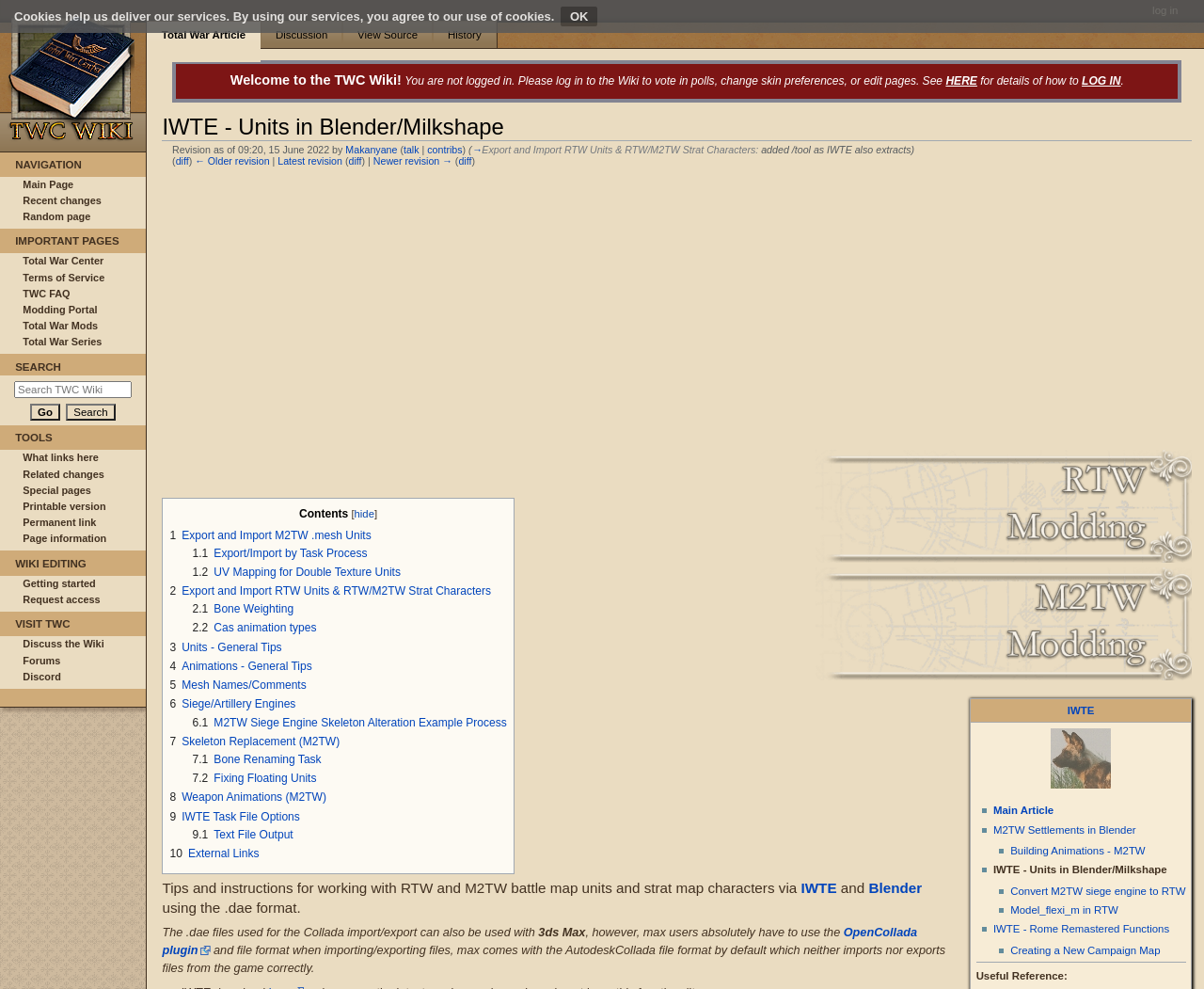Identify the bounding box coordinates of the region I need to click to complete this instruction: "Log in to the Wiki".

[0.898, 0.076, 0.931, 0.089]